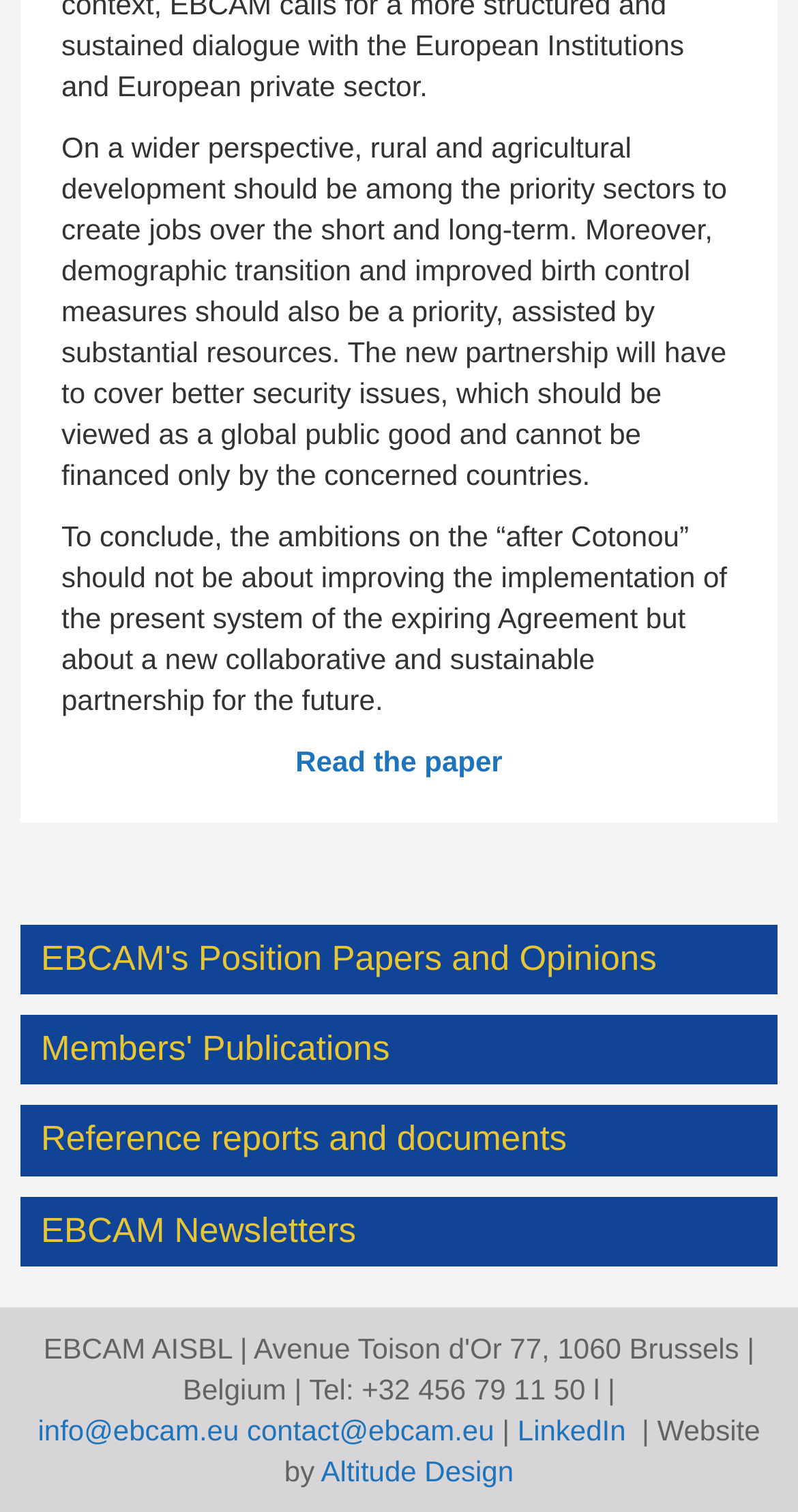Analyze the image and give a detailed response to the question:
How can users contact EBCAM?

Users can contact EBCAM via email by clicking on the 'info@ebcam.eu' or 'contact@ebcam.eu' links, or by visiting their LinkedIn page, which is accessible through the 'LinkedIn' link at the bottom of the page.